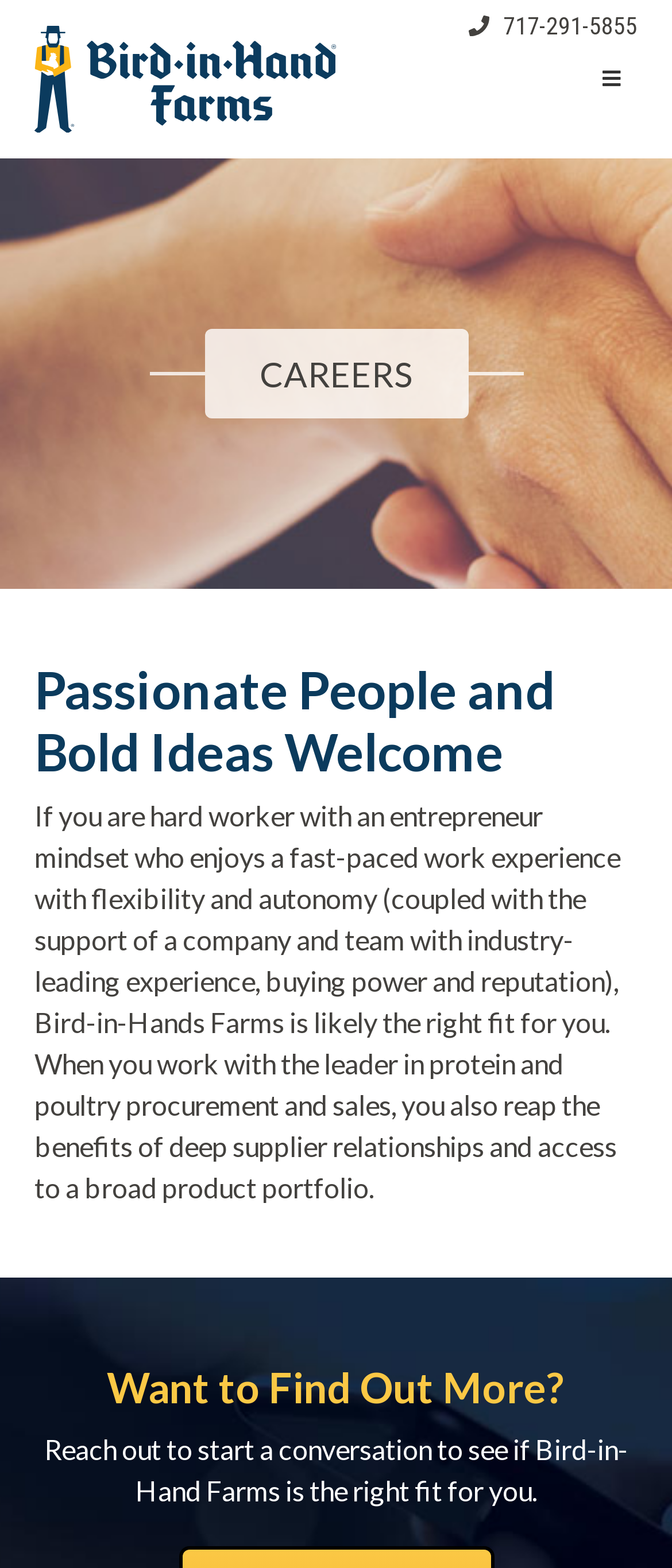Construct a comprehensive caption that outlines the webpage's structure and content.

The webpage is about careers at Bird in Hand Farms. At the top-right corner, there is a phone number "717-291-5855" displayed. Below it, there is a button with an icon, which is stretched across the entire width of the page. 

Underneath the button, there is a link with an image on the left side, taking up about half of the link's width. The link is positioned near the top-left corner of the page. 

To the right of the link, there is a heading "CAREERS" in a prominent position. Below the heading, there is another heading "Passionate People and Bold Ideas Welcome" that spans almost the entire width of the page.

Following the second heading, there are two paragraphs of text. The first paragraph describes the ideal candidate for Bird-in-Hand Farms, highlighting the need for a hard worker with an entrepreneur mindset. The second paragraph explains the benefits of working with the company, including deep supplier relationships and access to a broad product portfolio.

Below these paragraphs, there is a heading "Want to Find Out More?" positioned near the bottom of the page. Finally, there is a call-to-action text "Reach out to start a conversation to see if Bird-in-Hand Farms is the right fit for you" at the very bottom of the page.